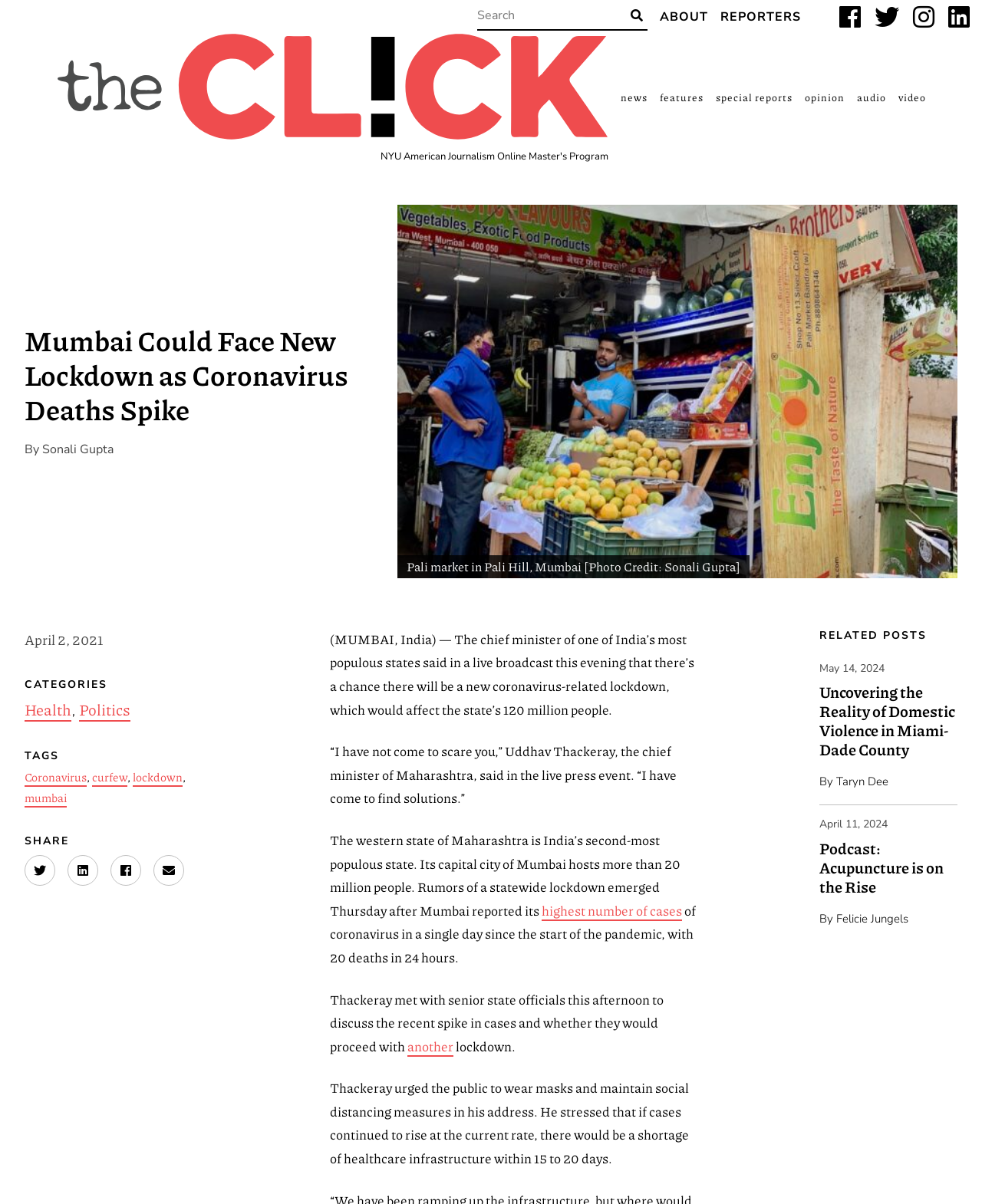Can you specify the bounding box coordinates of the area that needs to be clicked to fulfill the following instruction: "Search for a plant"?

None